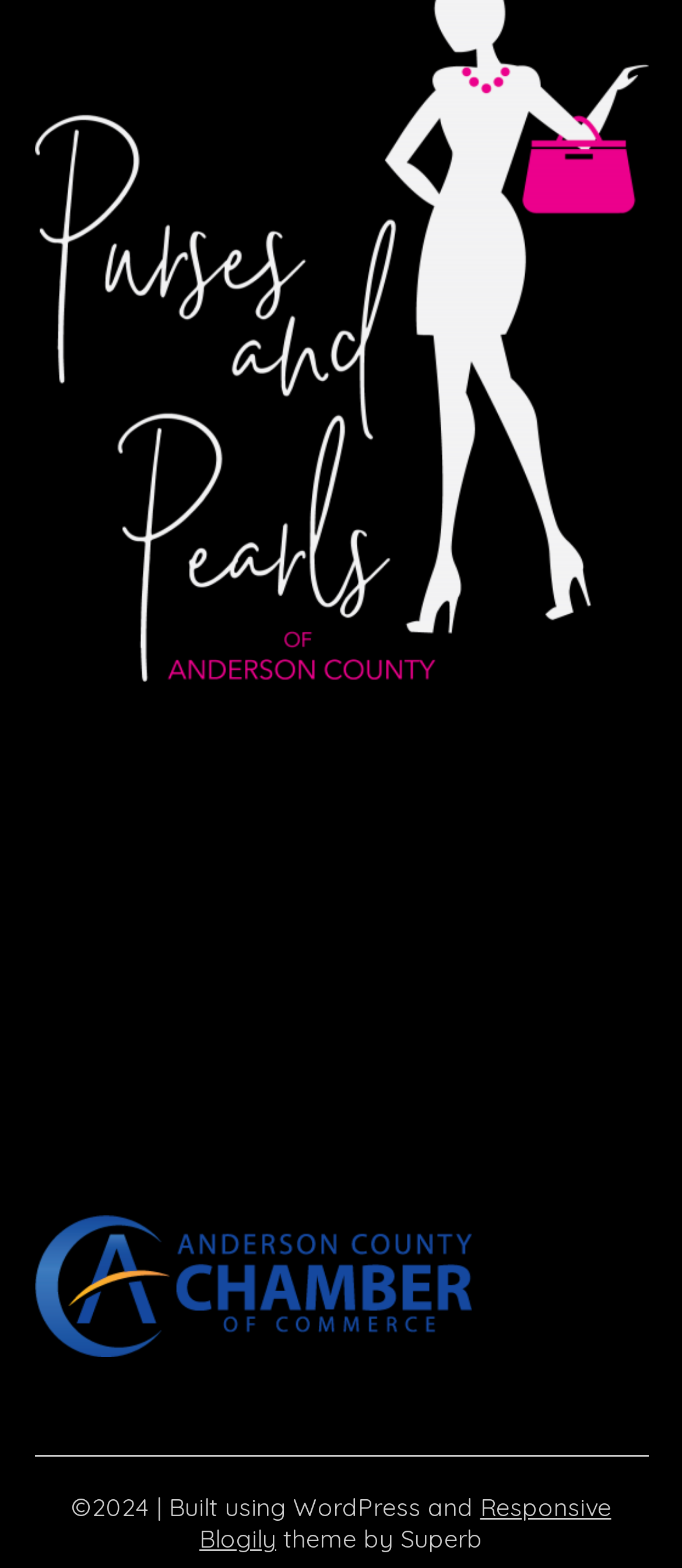Analyze the image and answer the question with as much detail as possible: 
What is the name of the author of the theme?

In the footer section, I found a static text that mentions 'theme by Superb', which indicates that the author of the theme is Superb.